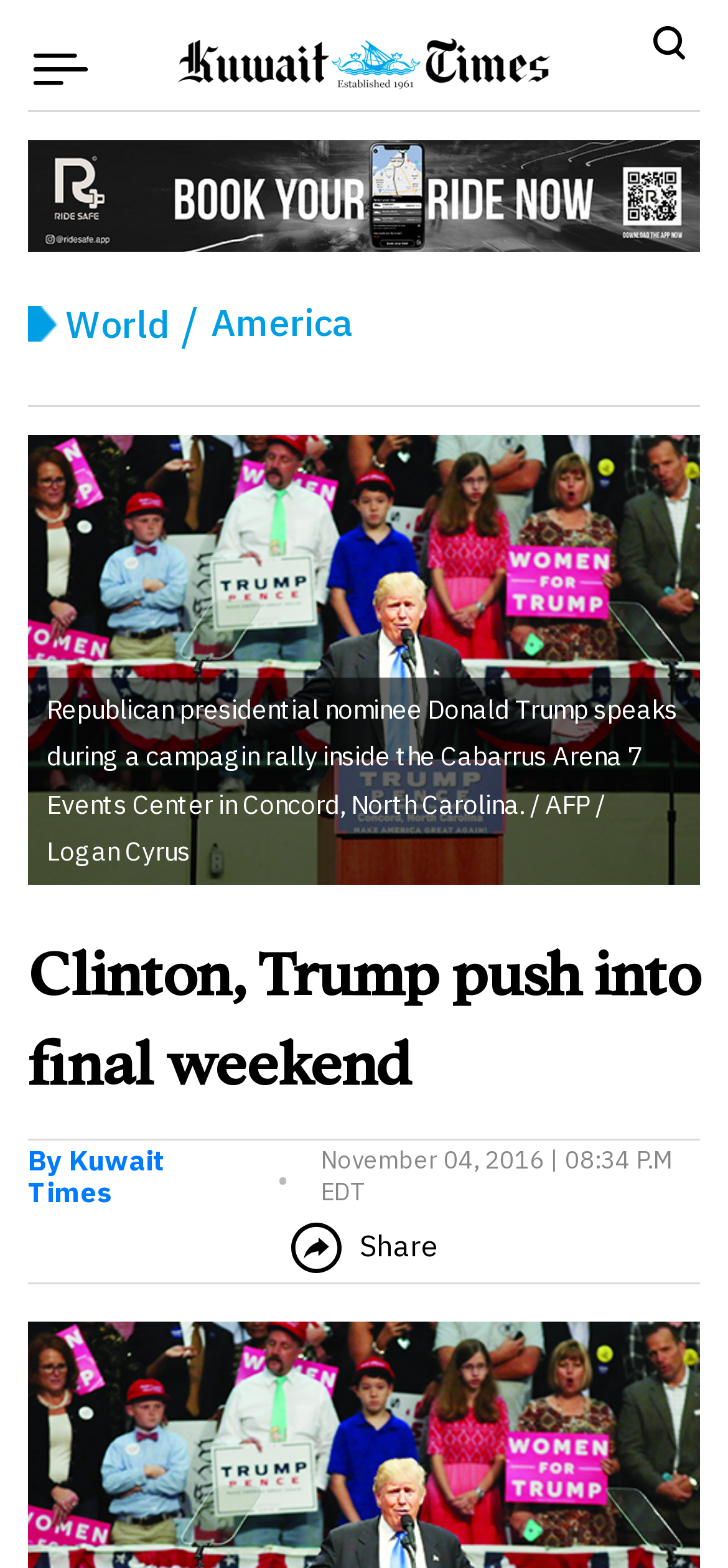Locate the bounding box coordinates of the clickable area needed to fulfill the instruction: "View the image of Donald Trump".

[0.038, 0.277, 0.962, 0.564]